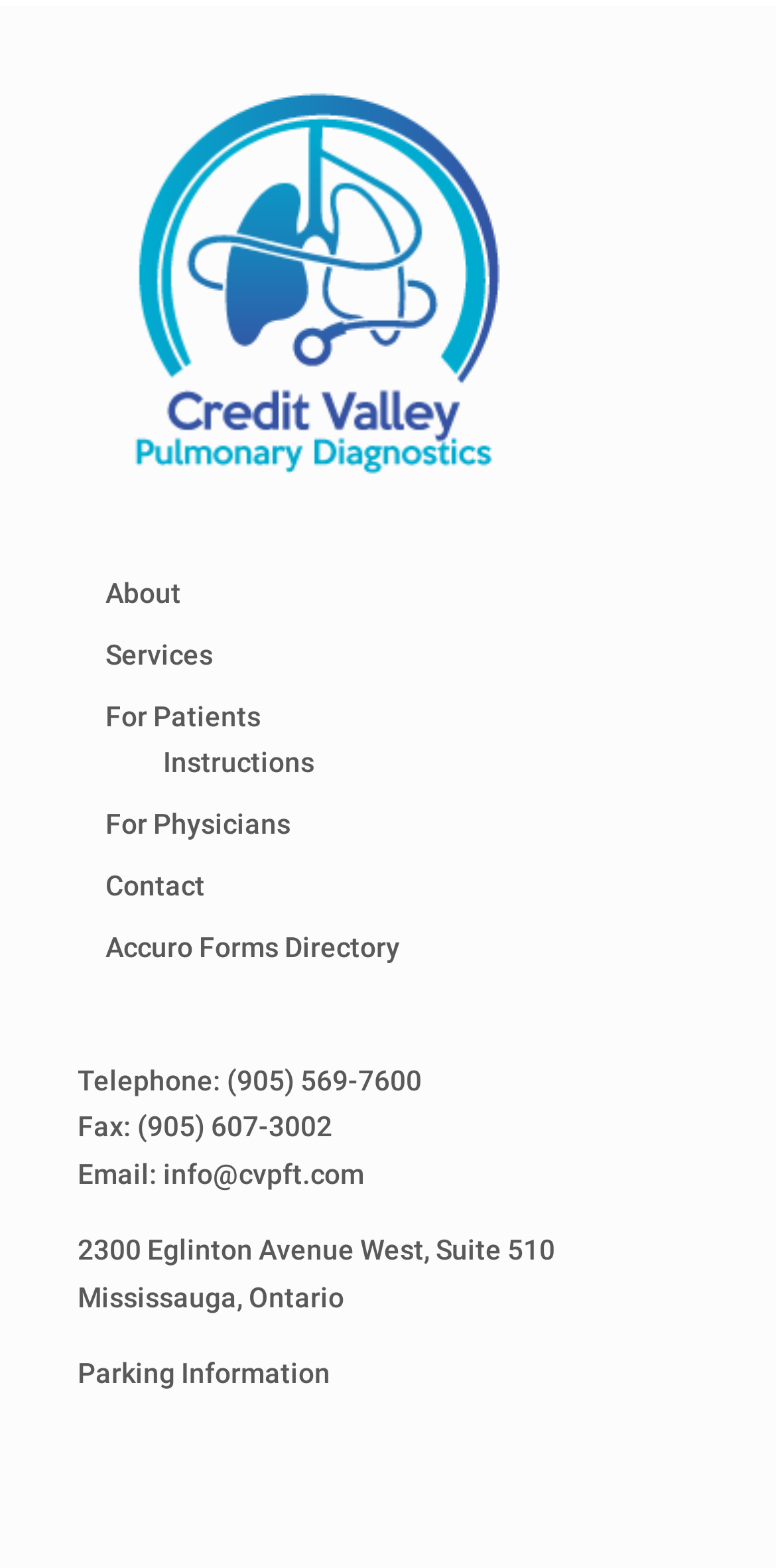Find the bounding box coordinates of the element to click in order to complete this instruction: "Get parking information". The bounding box coordinates must be four float numbers between 0 and 1, denoted as [left, top, right, bottom].

[0.1, 0.865, 0.426, 0.885]